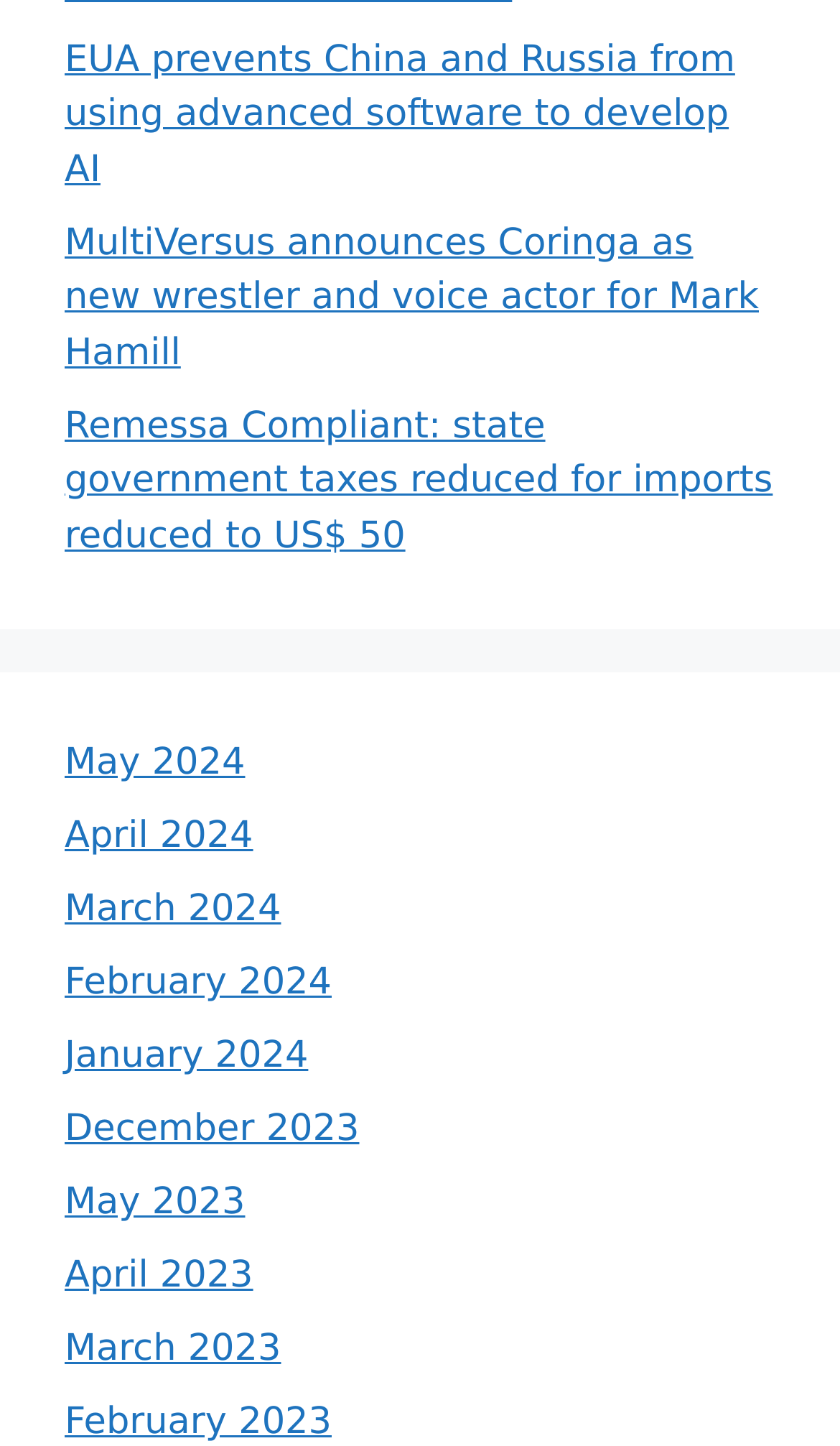Determine the bounding box coordinates of the clickable element to complete this instruction: "Browse news for May 2024". Provide the coordinates in the format of four float numbers between 0 and 1, [left, top, right, bottom].

[0.077, 0.513, 0.292, 0.543]